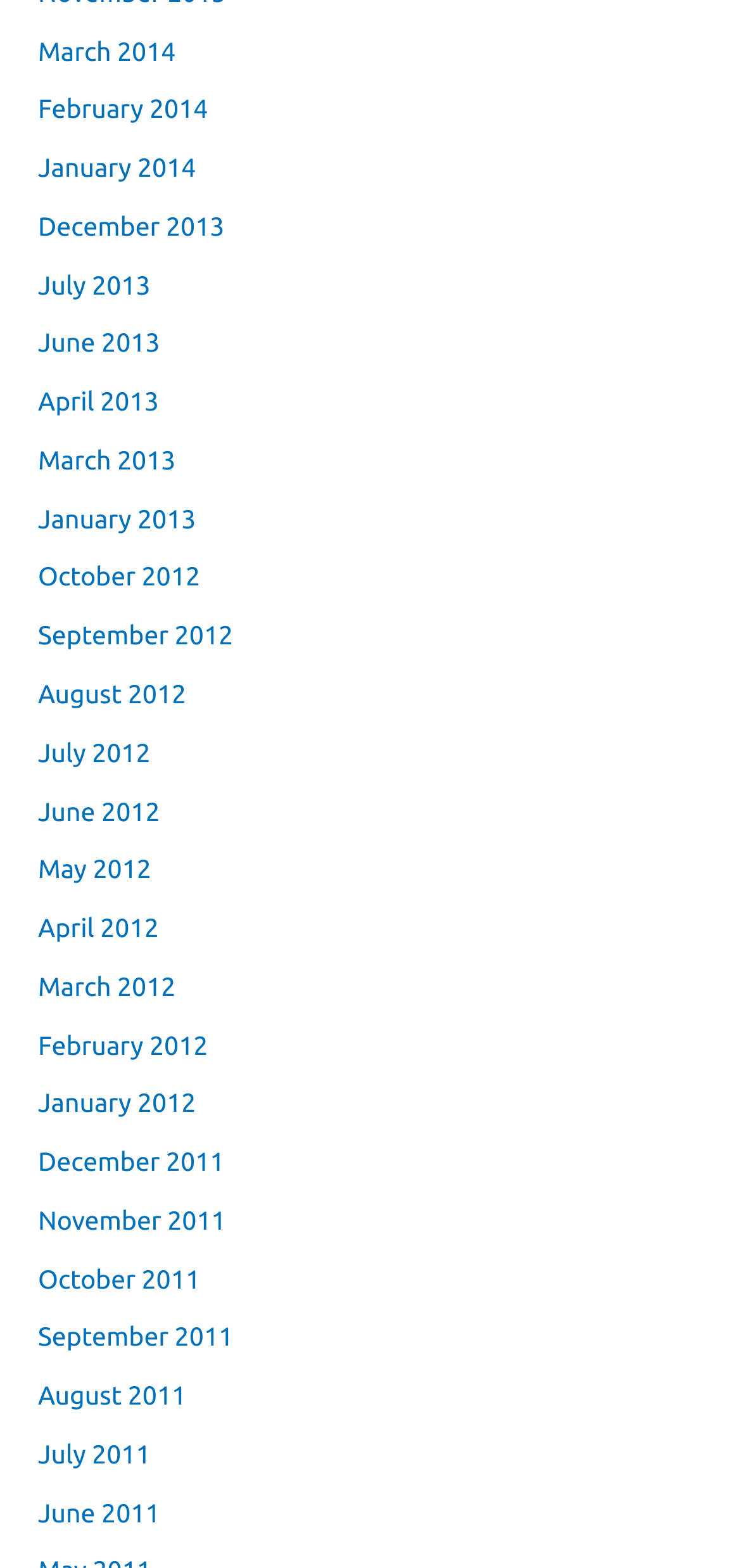Highlight the bounding box coordinates of the element you need to click to perform the following instruction: "view January 2013."

[0.051, 0.321, 0.265, 0.34]